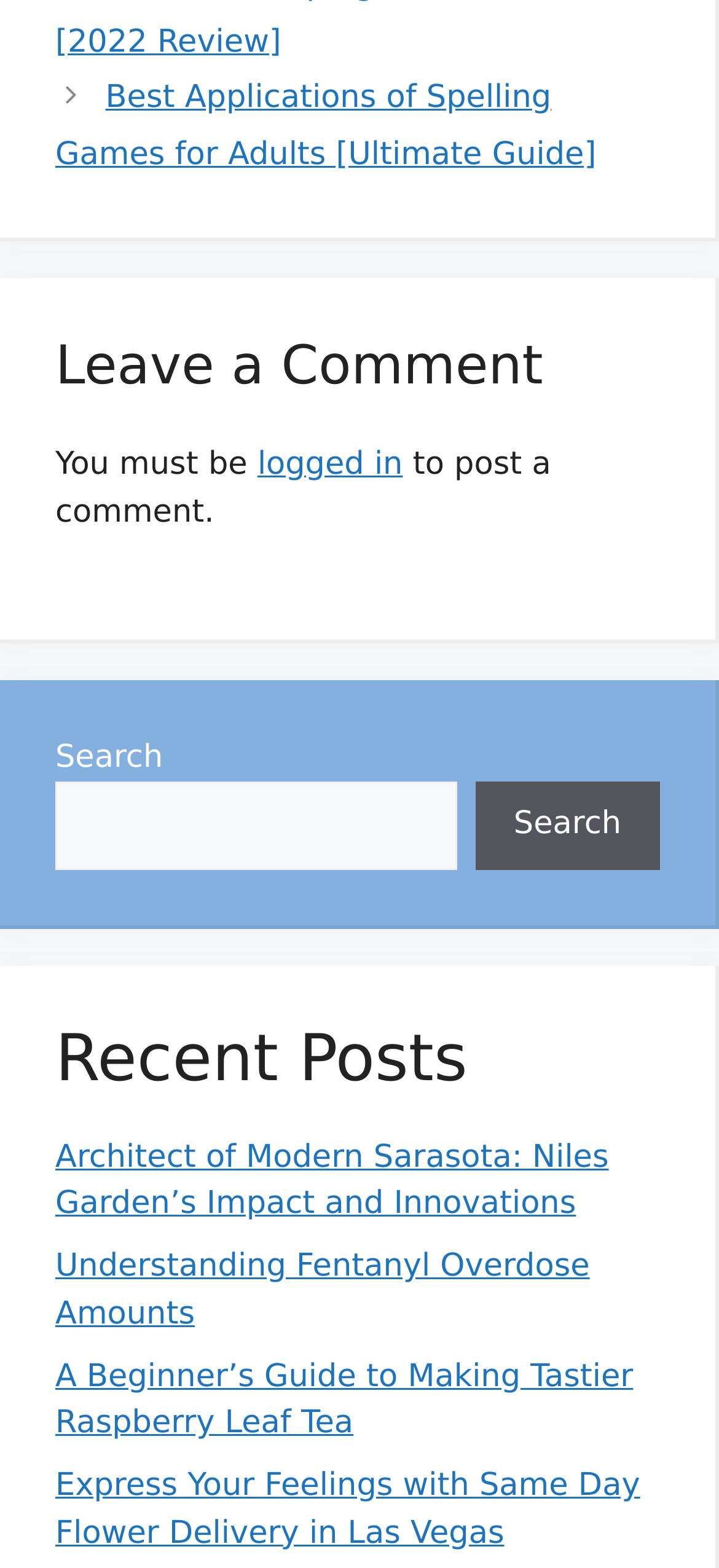Locate the bounding box coordinates of the clickable element to fulfill the following instruction: "View the post about Architect of Modern Sarasota". Provide the coordinates as four float numbers between 0 and 1 in the format [left, top, right, bottom].

[0.077, 0.726, 0.847, 0.78]